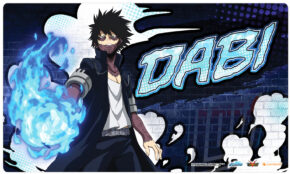Paint a vivid picture of the image with your description.

This vibrant and dynamic playmat features Dabi, a prominent character from the "My Hero Academia" series, rendered in a stylish anime illustration. Dabi is depicted with his signature dark attire and uniquely tousled spiky hair, showcasing his flame abilities as he conjures a vivid blue flame in his left hand. The background combines elements of urban graffiti and comic-style graphics, emphasizing the character's edgy and rebellious nature. The name "DABI" is boldly emblazoned in striking blue text, enhancing the overall visual appeal of this collectible item. Part of the "League of Villains" series, this playmat is designed for the My Hero Academia trading card game and serves not only as a gaming accessory but also as a piece of art for fans. The playmat measures 24″ x 14″ and is made of neoprene with a rubber backing, ensuring durability and a non-slip surface for gameplay. Available for a retail price of $24.99, it is part of a limited release on March 3, 2023.